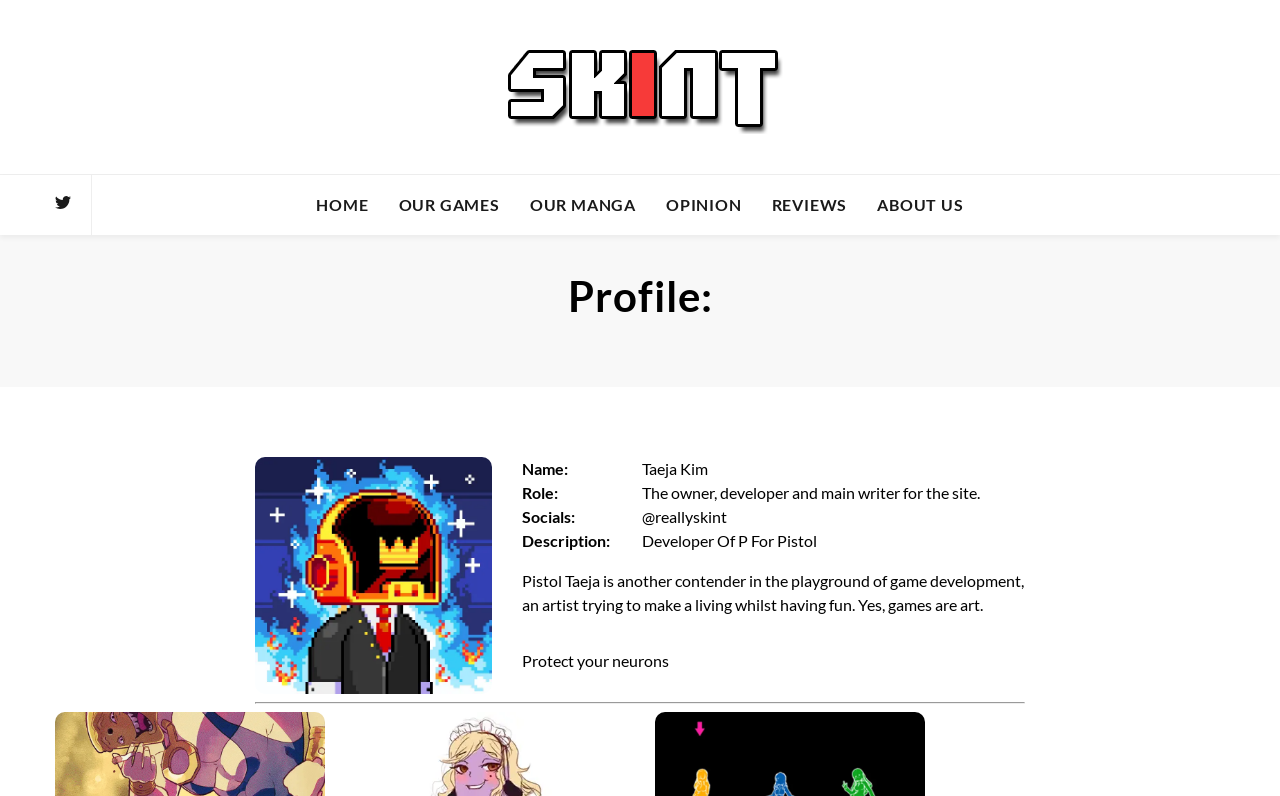Find the bounding box coordinates for the HTML element specified by: "title="Really Skint Twitter"".

[0.043, 0.22, 0.055, 0.295]